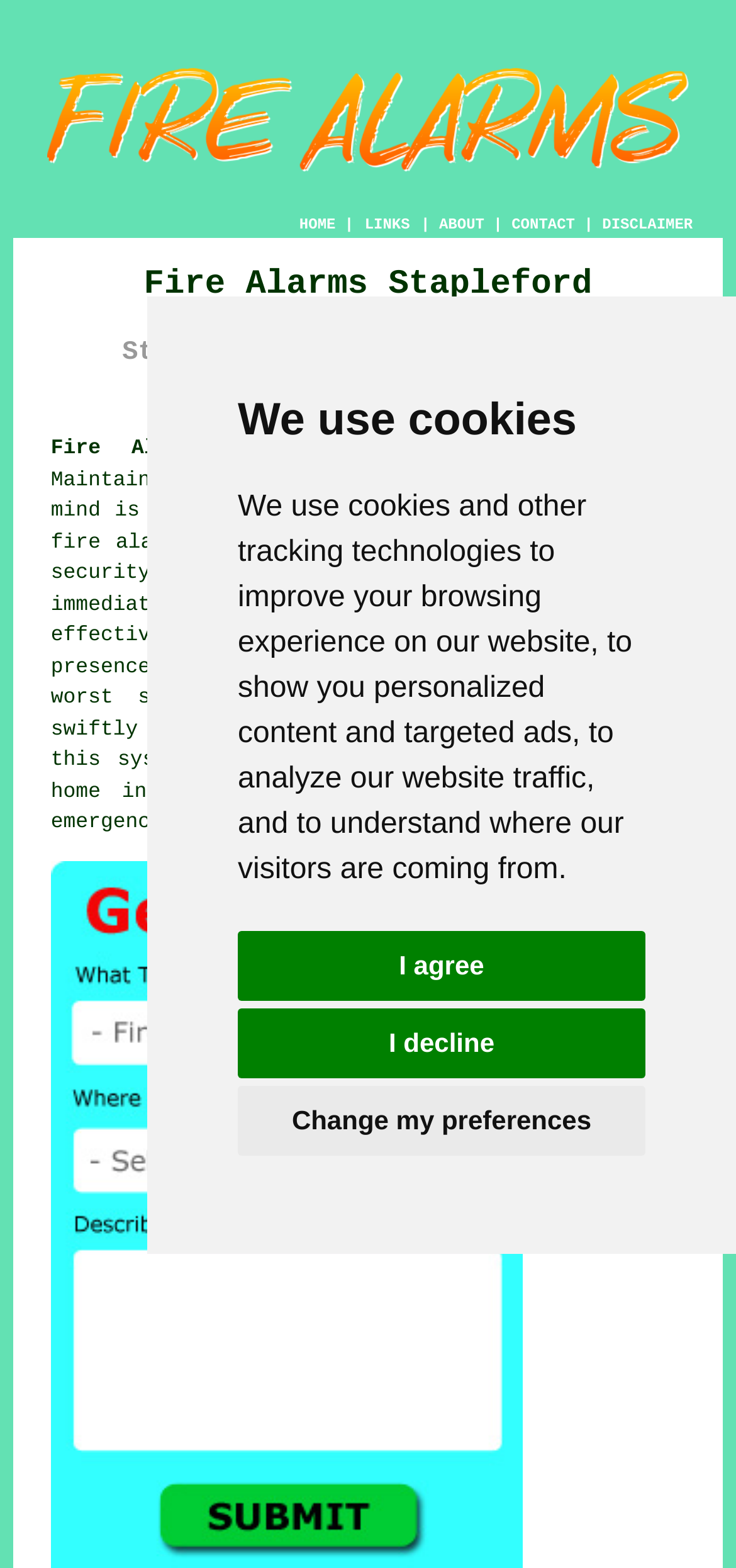Describe all significant elements and features of the webpage.

The webpage is about fire alarm installation services in Stapleford, Nottinghamshire. At the top, there is a banner with a cookie policy notification, which is a modal dialog box that appears in the middle of the page. The notification informs users about the website's use of cookies and tracking technologies, and provides three buttons to agree, decline, or change preferences.

Below the cookie notification, there is a large image related to fire alarms, taking up most of the top section of the page. Underneath the image, there is a navigation menu with five links: "HOME", "LINKS", "ABOUT", "CONTACT", and "DISCLAIMER". These links are evenly spaced and aligned horizontally across the page.

The main content of the page starts with two headings, "Fire Alarms Stapleford" and "Stapleford Smoke and Fire Alarm Installation", which are stacked vertically and take up the full width of the page. Below the headings, there is a link to "Fire Alarms Stapleford Nottinghamshire (NG9)" followed by a link to "fire alarm system". These links are positioned on the left side of the page, with the second link indented slightly to the right.

Overall, the webpage has a simple and organized layout, with clear headings and concise text. The image and navigation menu are prominently displayed at the top, while the main content is focused on providing information about fire alarm installation services in Stapleford.